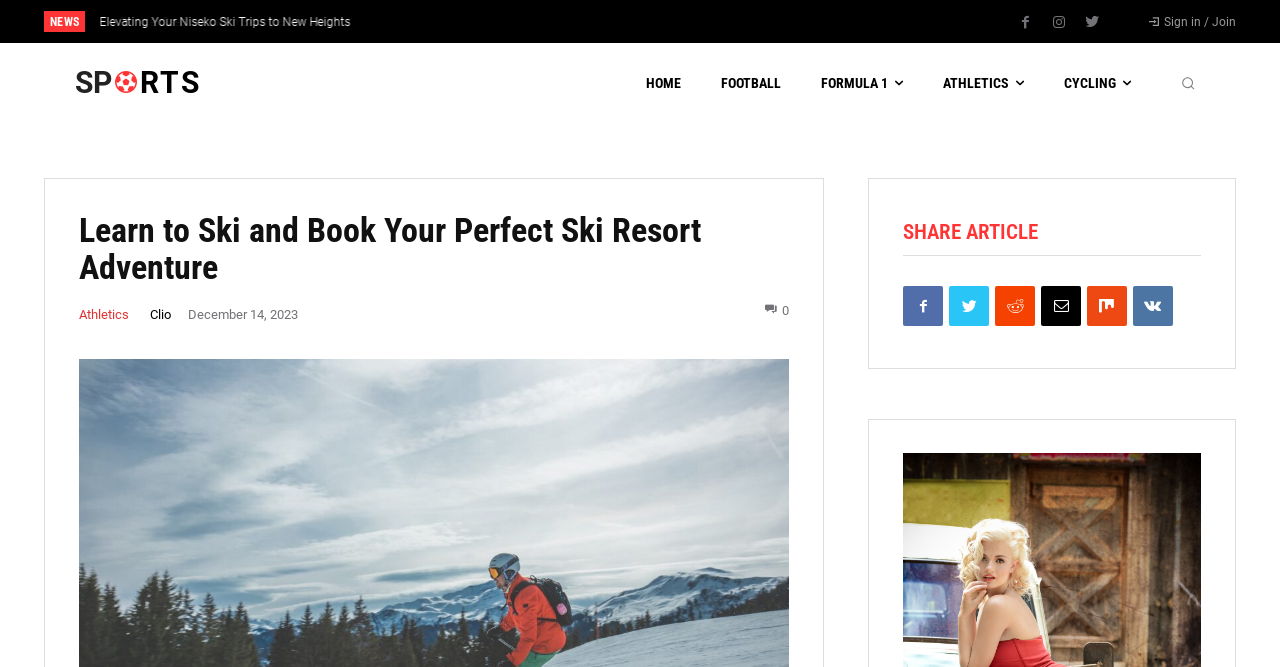Please determine the main heading text of this webpage.

Learn to Ski and Book Your Perfect Ski Resort Adventure